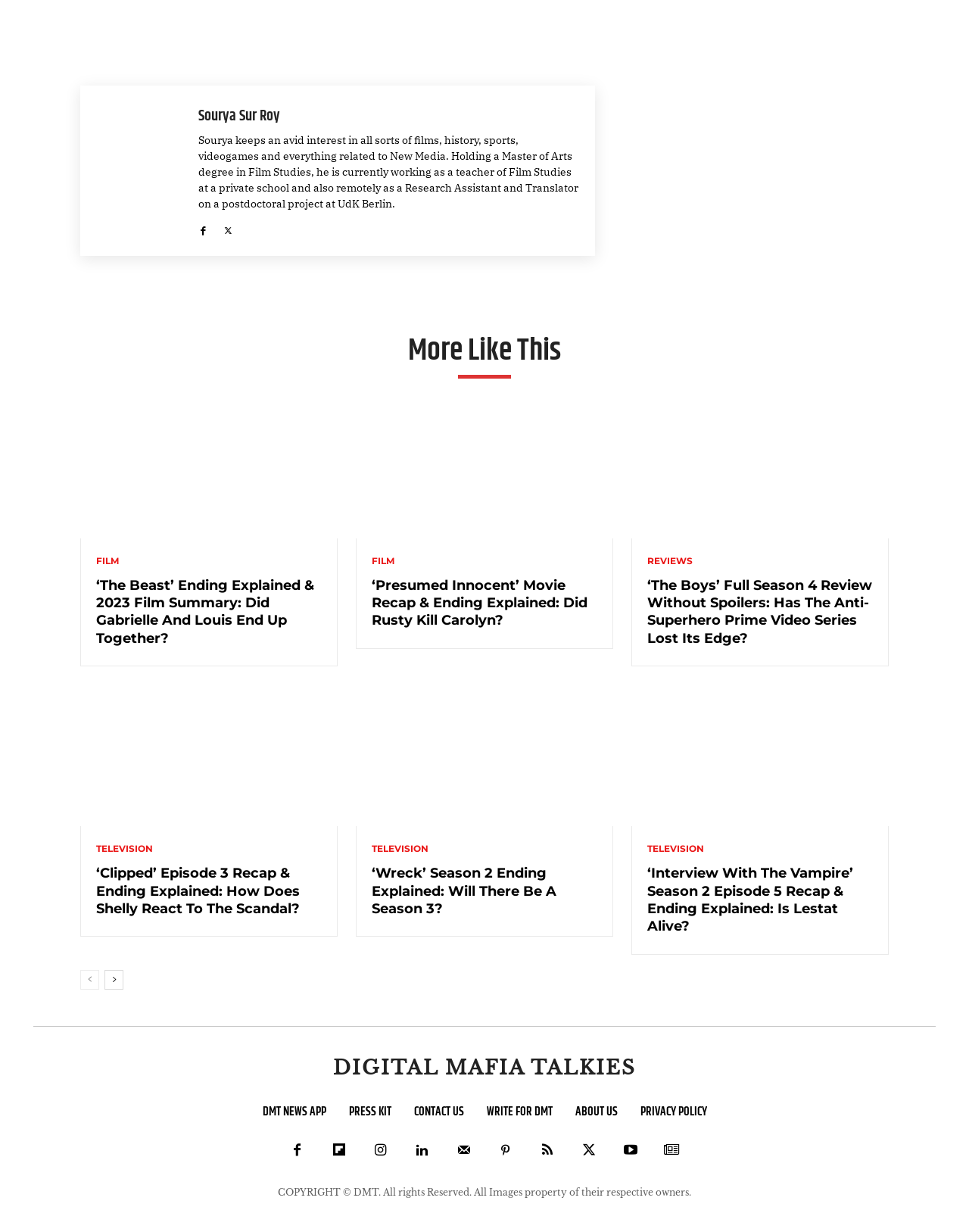Please locate the bounding box coordinates for the element that should be clicked to achieve the following instruction: "Go to the next page". Ensure the coordinates are given as four float numbers between 0 and 1, i.e., [left, top, right, bottom].

[0.108, 0.787, 0.127, 0.803]